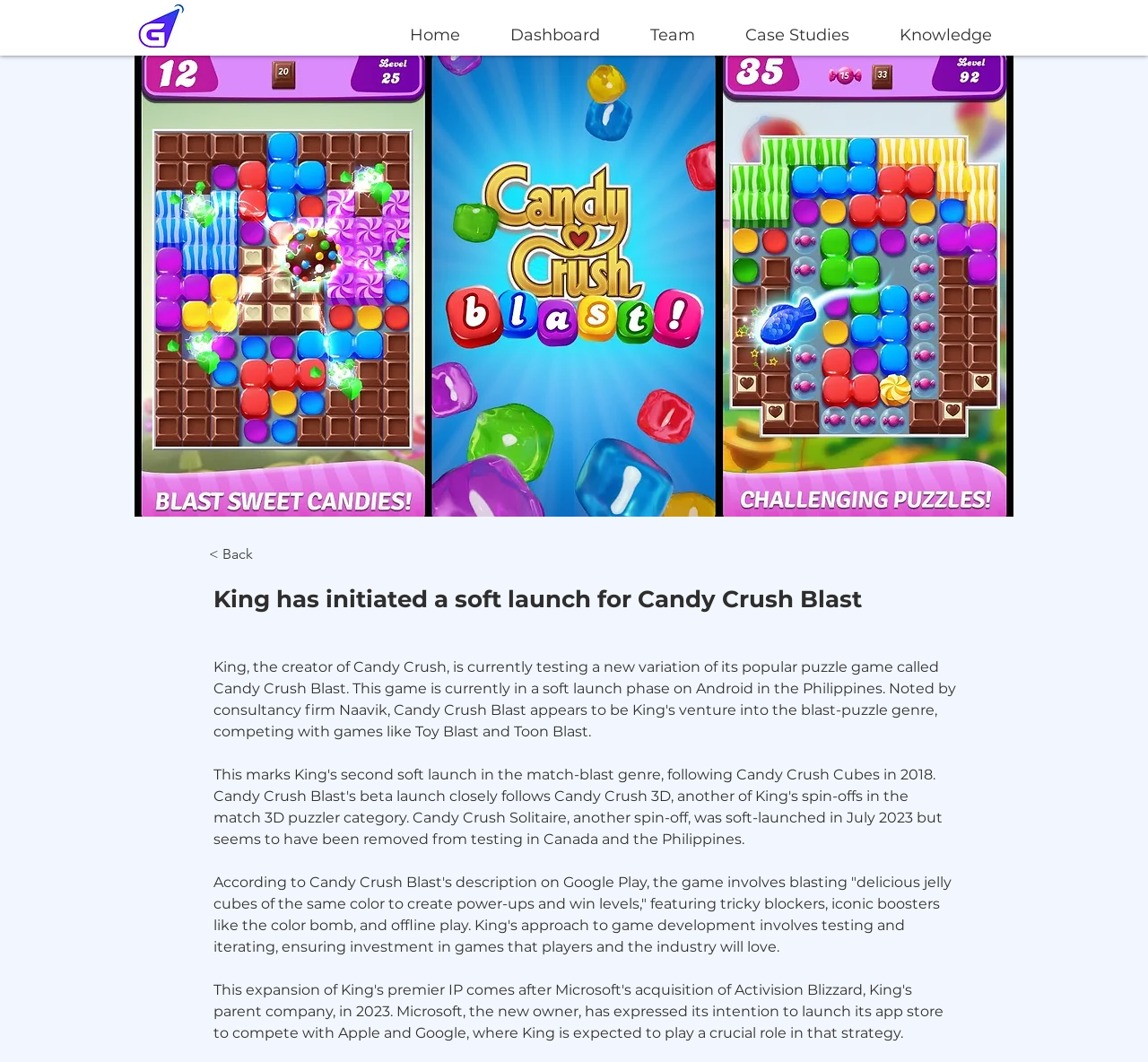What is the navigation menu item that comes after 'Home'?
Kindly answer the question with as much detail as you can.

I found the answer by analyzing the navigation menu structure and identifying the link 'Dashboard' as the item that comes after 'Home'.